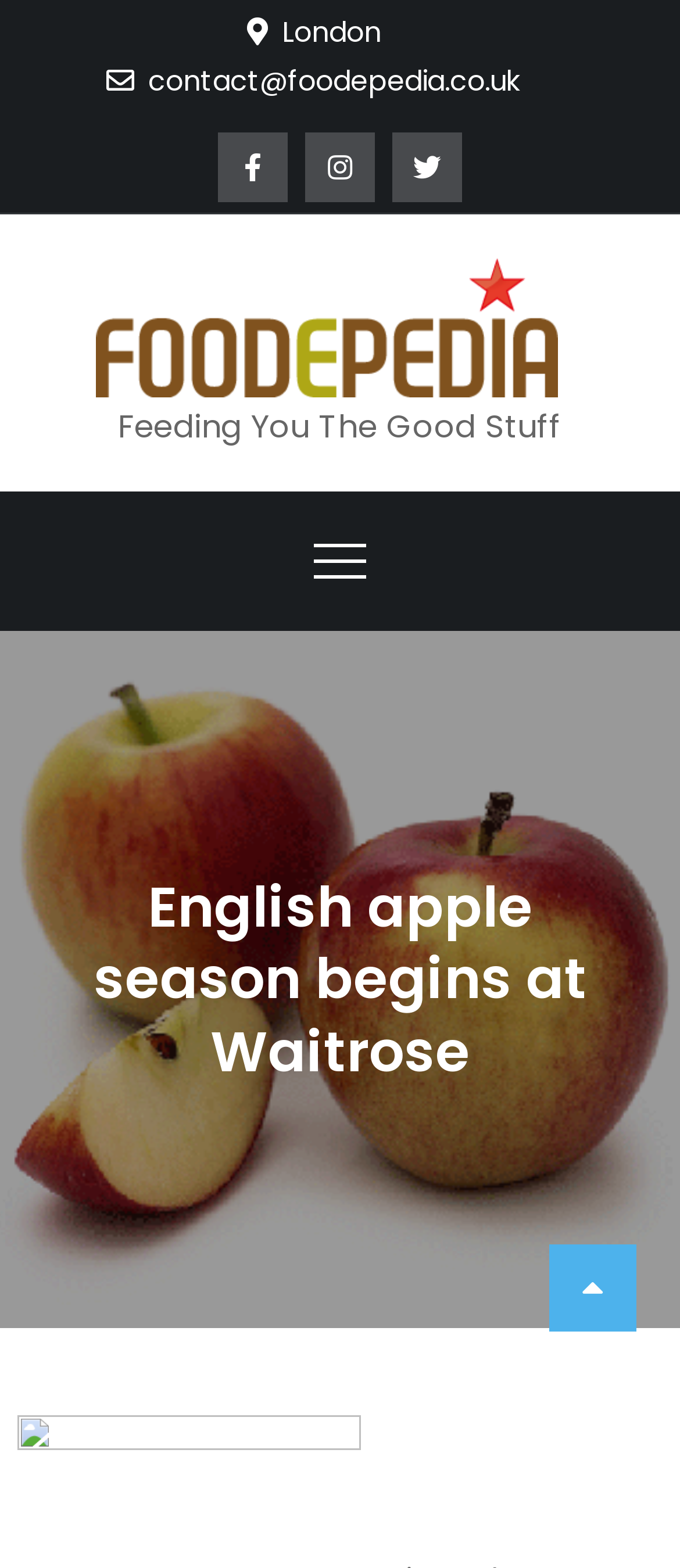From the details in the image, provide a thorough response to the question: What is the main topic of the webpage?

The main topic of the webpage is the English apple season, which is indicated by the heading element 'English apple season begins at Waitrose' with bounding box coordinates [0.063, 0.555, 0.937, 0.694].